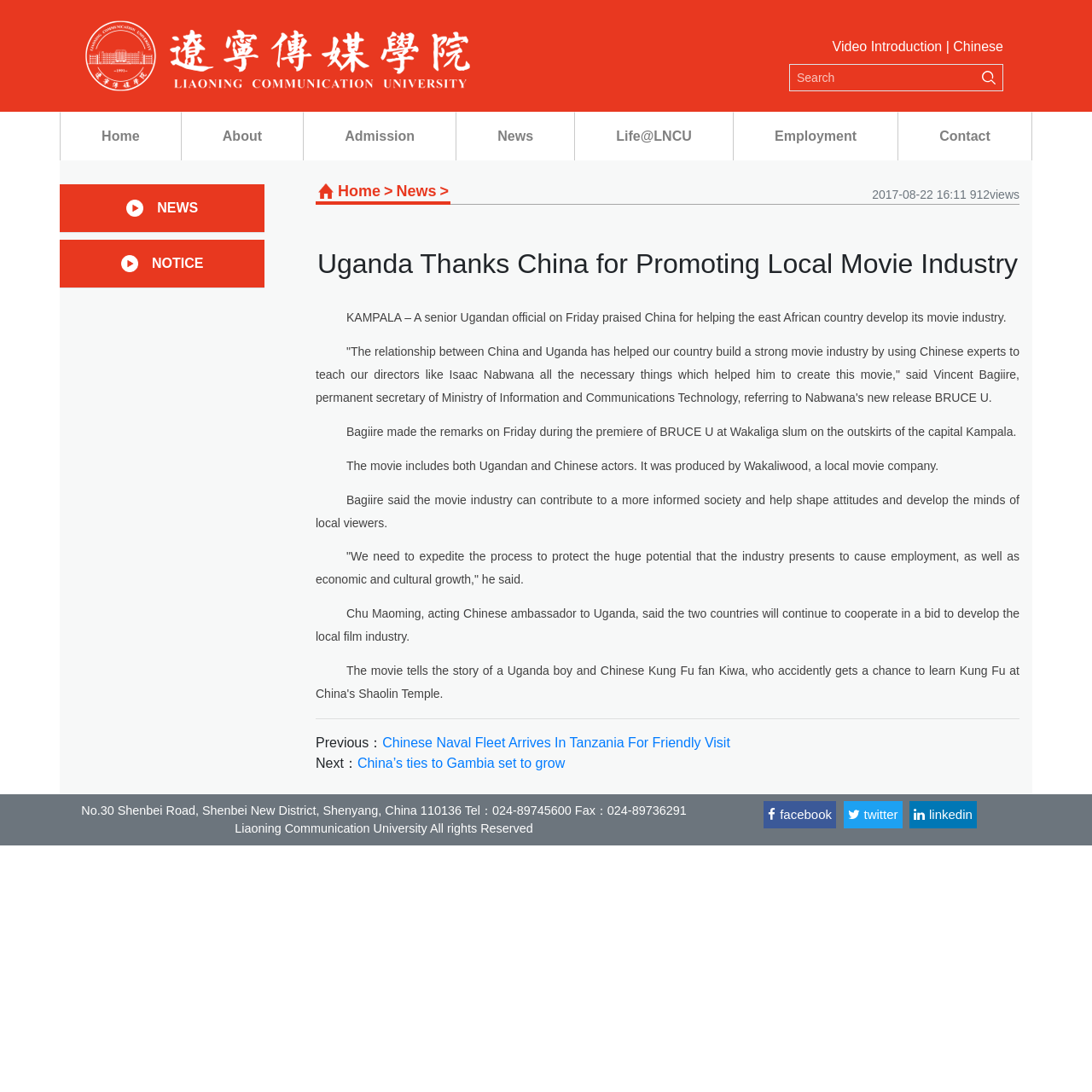Give a full account of the webpage's elements and their arrangement.

The webpage appears to be a news article from Liaoning Communication University (LNCU) about Uganda thanking China for promoting the local movie industry. 

At the top of the page, there is a navigation menu with links to "Home", "About", "Admission", "News", "Life@LNCU", "Employment", and "Contact". Below this menu, there is a search bar with a button and an image. 

The main content of the page is divided into two sections. The top section has a heading "Home > News >" with links to "Home" and "News". Below this, there is a title "Uganda Thanks China for Promoting Local Movie Industry" and a brief description of the article. 

The main article is in the second section, which consists of several paragraphs of text describing the event where a senior Ugandan official praised China for helping the country develop its movie industry. The article includes quotes from the official and the acting Chinese ambassador to Uganda. 

At the bottom of the page, there are links to previous and next news articles, as well as a horizontal separator. Below this, there is a section with links to "NEWS" and "NOTICE". 

The footer of the page has a section with contact information, including an address, phone number, and fax number, as well as a copyright notice. There are also links to the university's social media profiles on Facebook, Twitter, and LinkedIn.